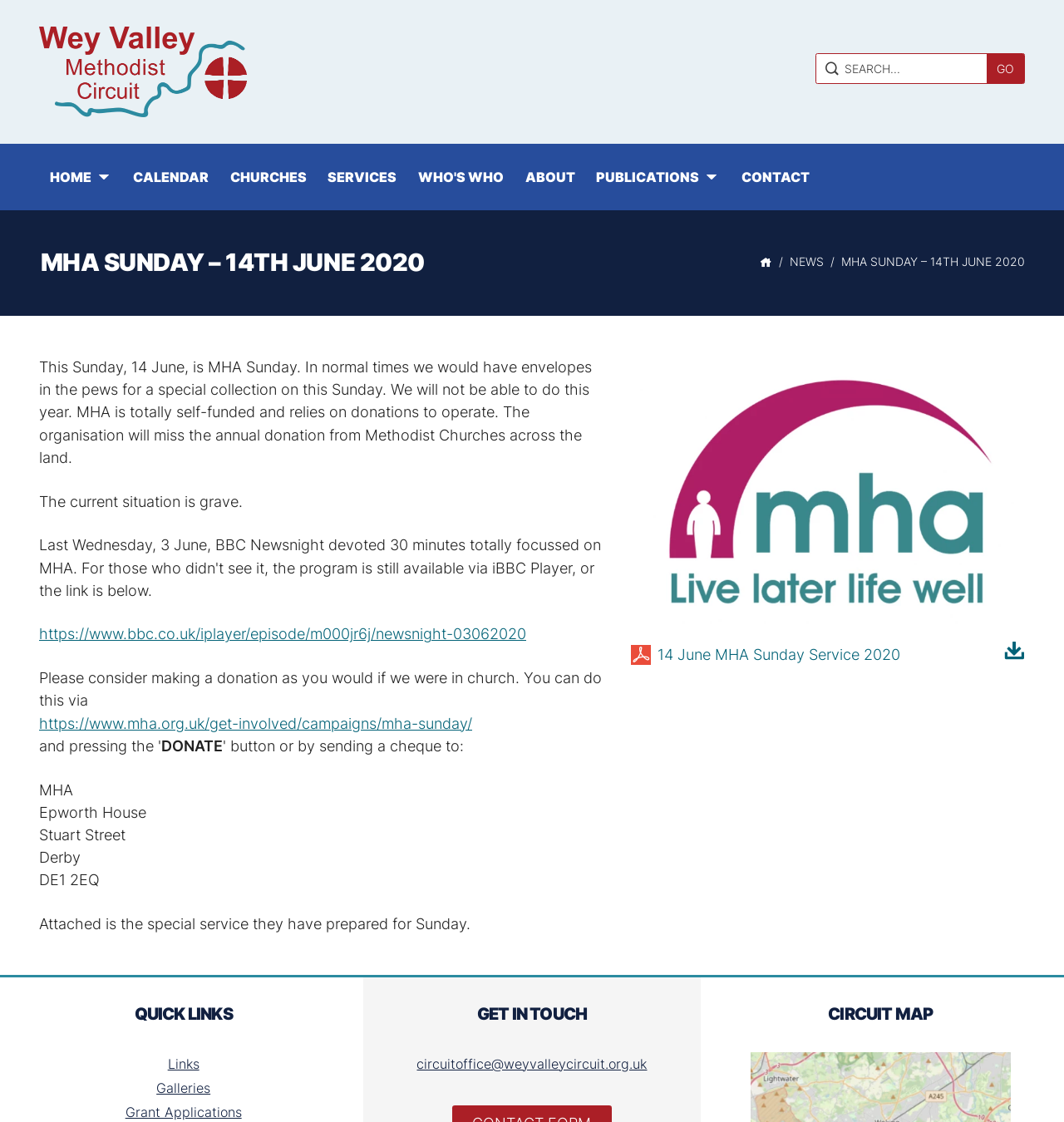Generate a comprehensive description of the contents of the webpage.

The webpage is about MHA Sunday, which is on June 14th, 2020. At the top, there is a search bar with a "GO" button to the right. Below the search bar, there is a navigation menu with links to various sections of the website, including "HOME", "CALENDAR", "CHURCHES", and more.

On the left side of the page, there is a logo of Wey Valley Methodist Circuit, which is a link to the homepage. Below the logo, there is a heading that reads "MHA SUNDAY – 14TH JUNE 2020". 

The main content of the page is a text about MHA Sunday, explaining that in normal times, there would be a special collection on this Sunday, but it won't be possible this year. The text also mentions that MHA is self-funded and relies on donations to operate. There is a link to a BBC iPlayer episode and another link to make a donation to MHA.

Below the text, there is an image of the MHA logo, and a link to a special service prepared for Sunday. The page also has a section for "QUICK LINKS" with links to "Links" and "Galleries", and another section for "GET IN TOUCH" with a link to an email address. Finally, there is a "CIRCUIT MAP" section at the bottom right of the page.